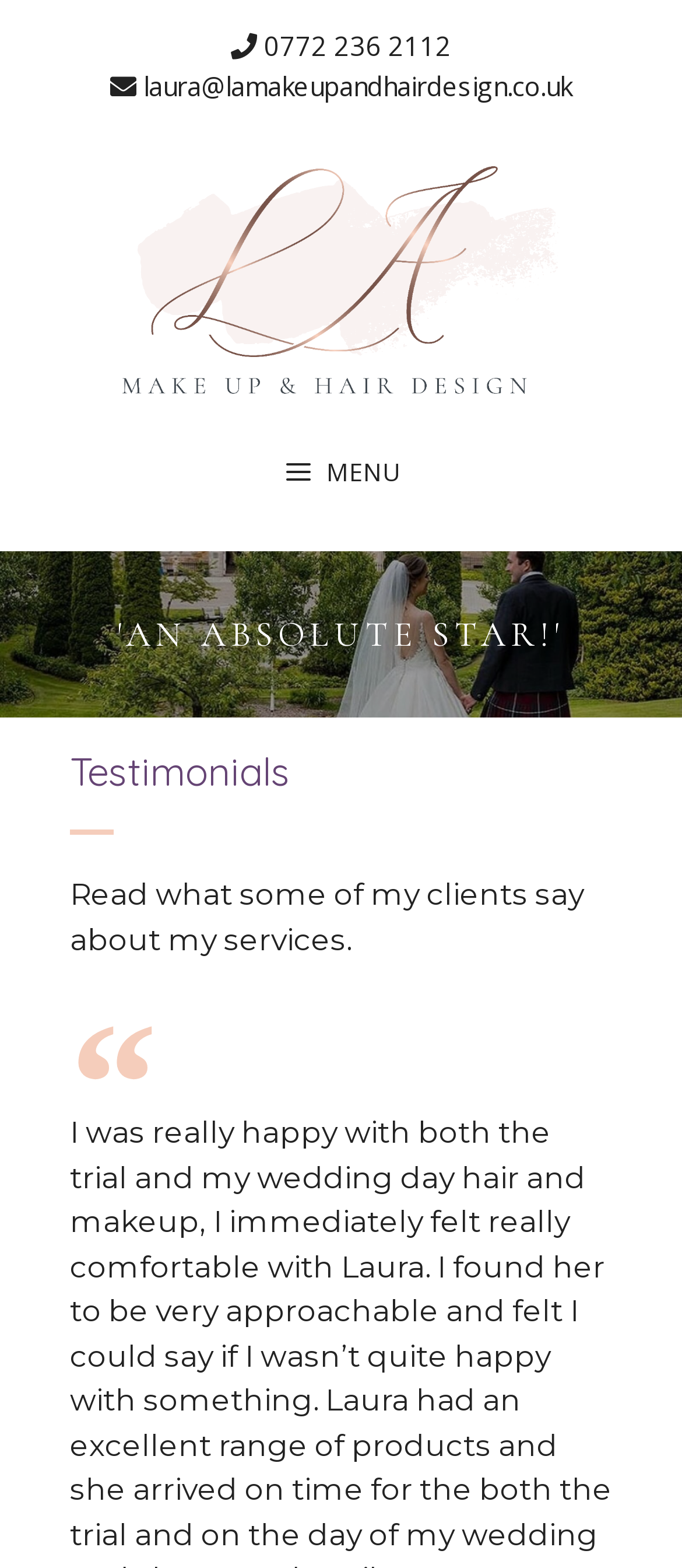Refer to the image and provide an in-depth answer to the question:
What is the purpose of the button with the MENU icon?

I inferred the purpose of the button by looking at its description ' MENU' and its attribute 'expanded: False'. This suggests that the button is used to expand or collapse the primary menu, allowing users to access more navigation options.